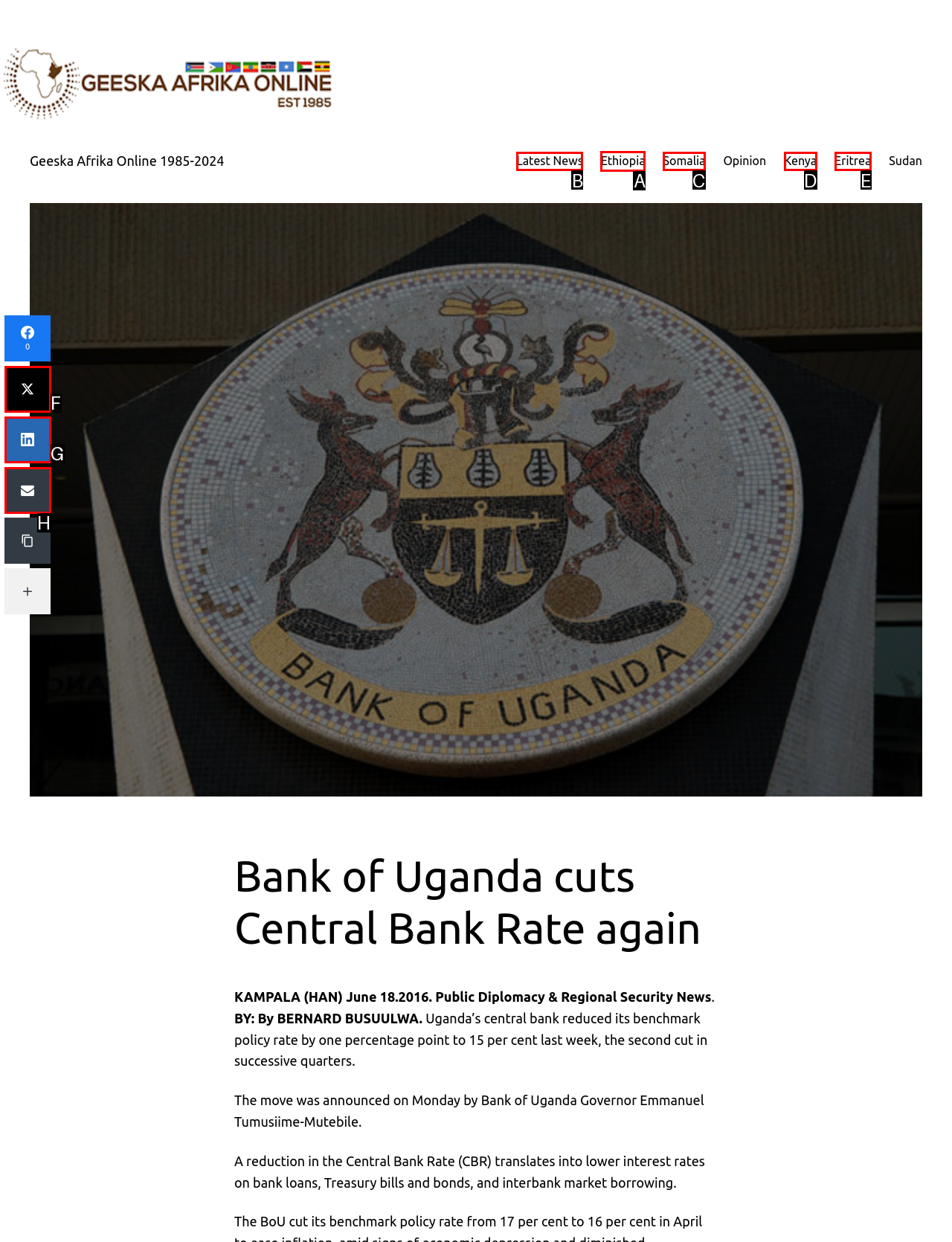Select the option I need to click to accomplish this task: Visit the 'Ethiopia' page
Provide the letter of the selected choice from the given options.

A